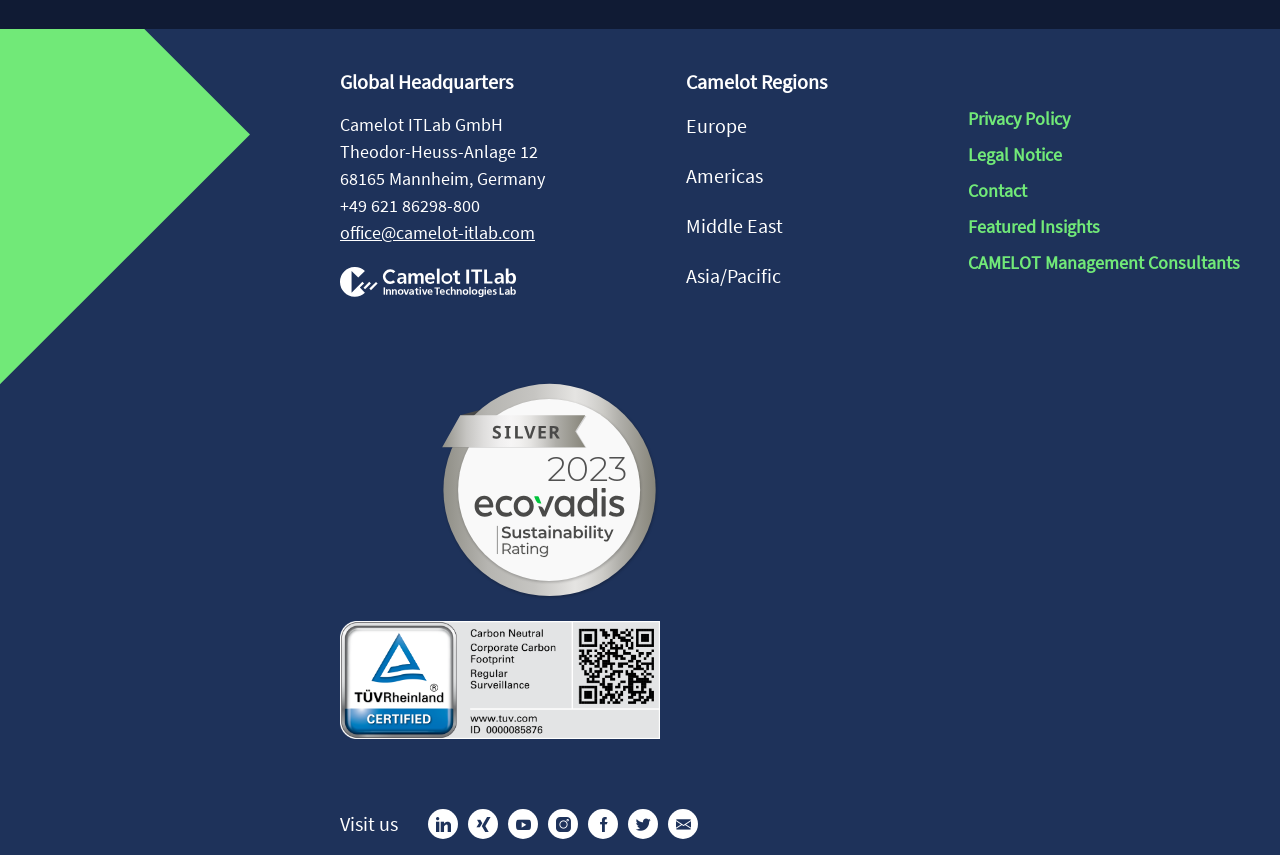Pinpoint the bounding box coordinates of the clickable element to carry out the following instruction: "View Camelot regions."

[0.536, 0.081, 0.646, 0.112]